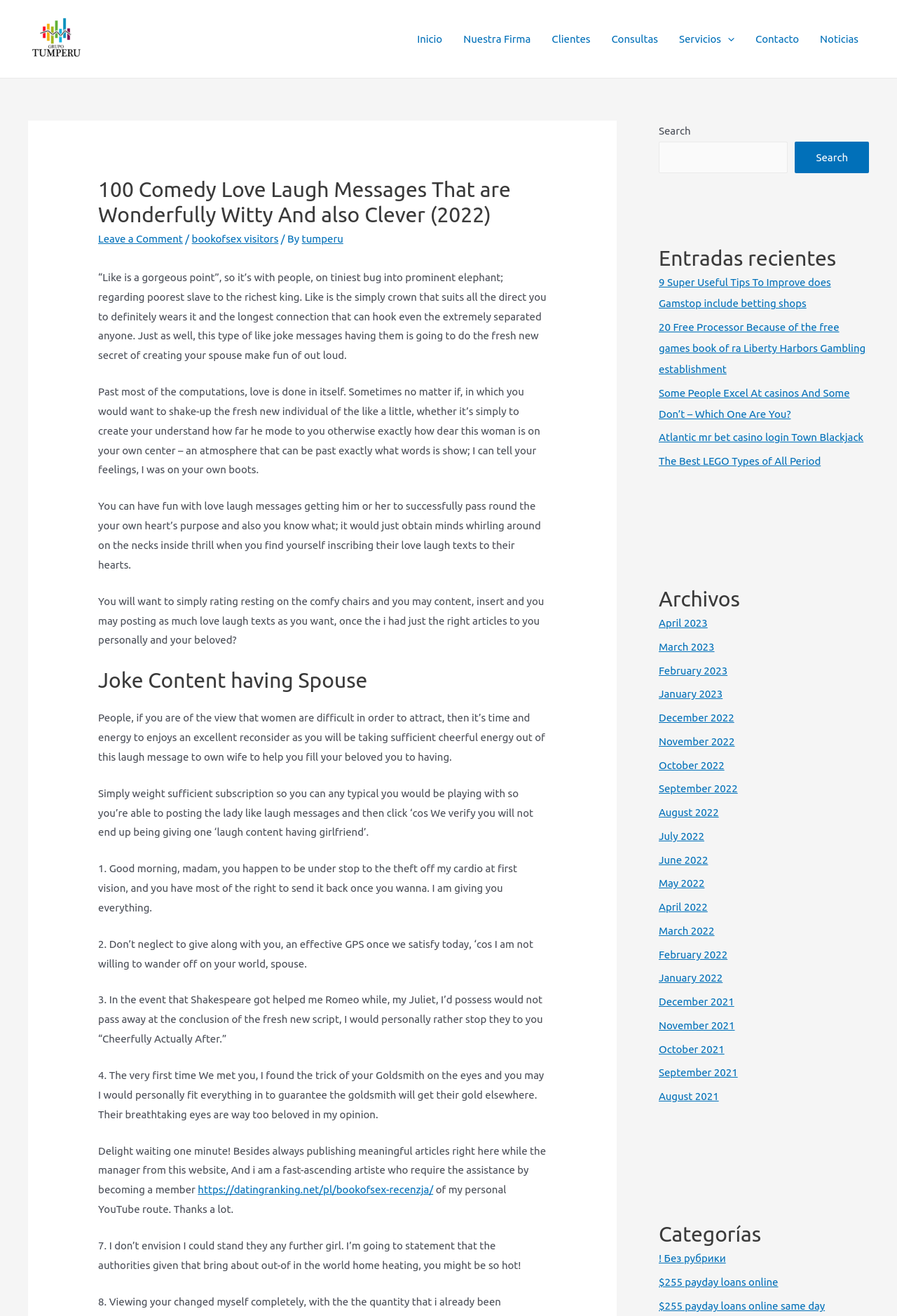What is the tone of the love laugh messages?
Can you give a detailed and elaborate answer to the question?

The tone of the love laugh messages on the webpage is humorous and playful, with a focus on bringing a smile to your partner's face. The messages are lighthearted and fun, and are intended to be used in a playful and romantic context.